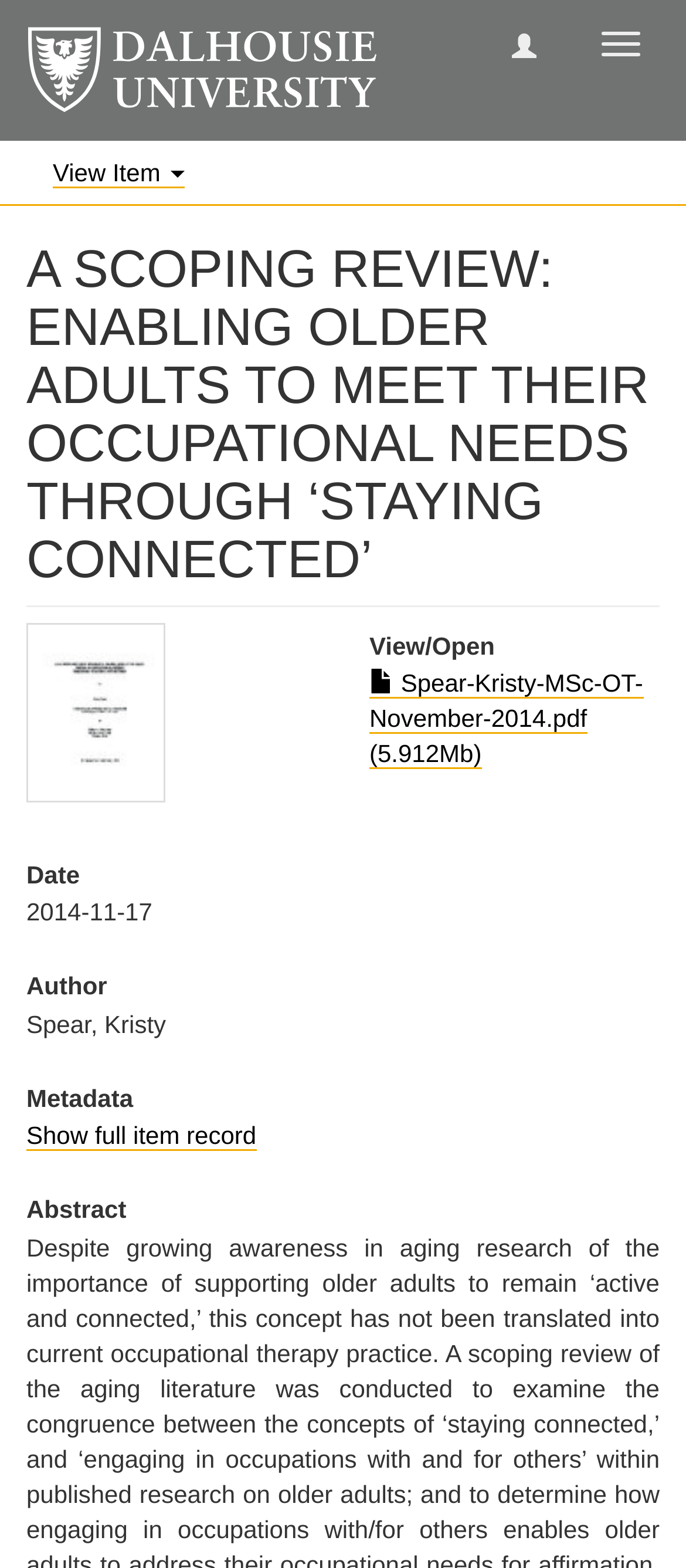Bounding box coordinates are specified in the format (top-left x, top-left y, bottom-right x, bottom-right y). All values are floating point numbers bounded between 0 and 1. Please provide the bounding box coordinate of the region this sentence describes: View Item

[0.077, 0.101, 0.27, 0.12]